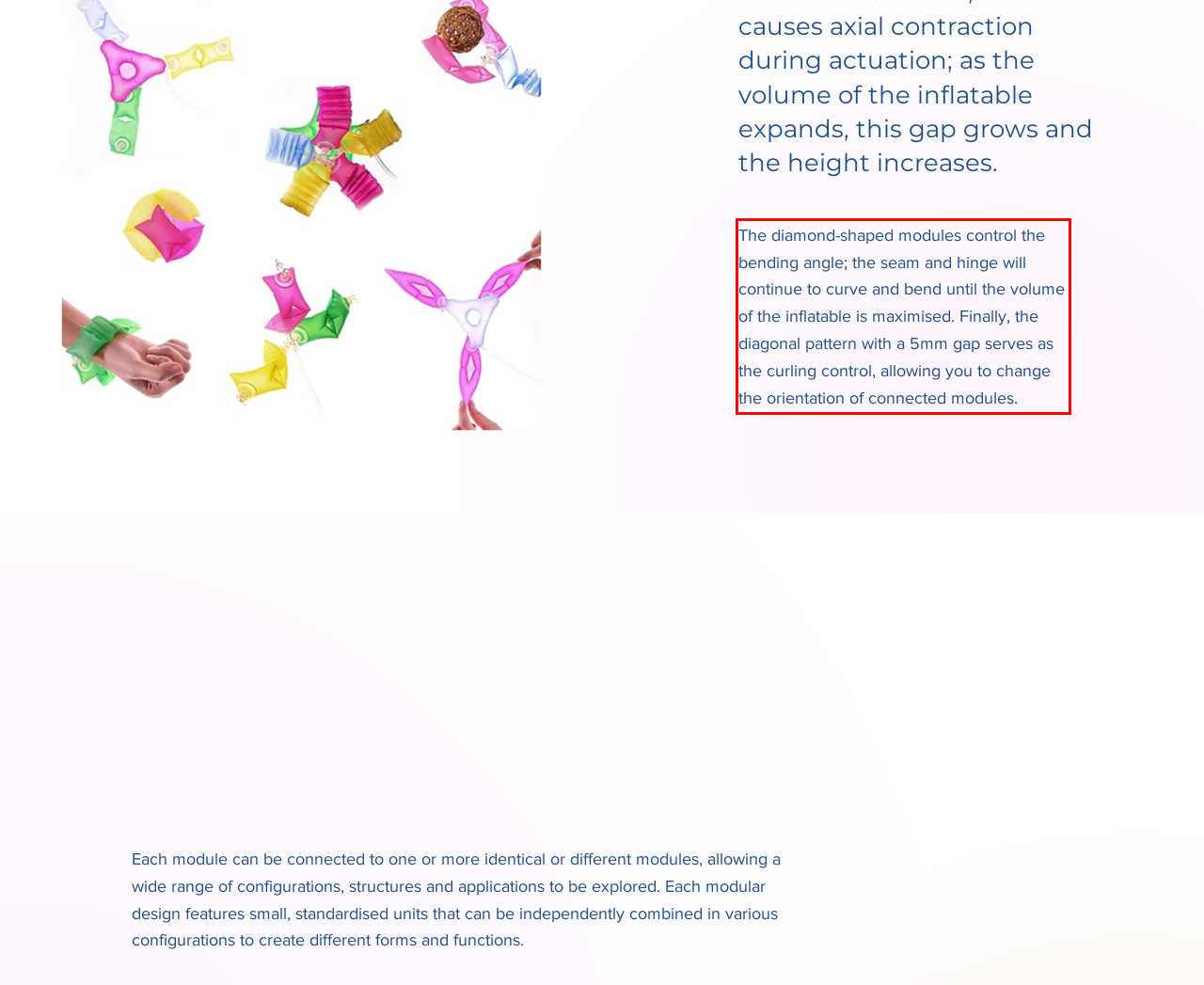Please identify and extract the text content from the UI element encased in a red bounding box on the provided webpage screenshot.

The diamond-shaped modules control the bending angle; the seam and hinge will continue to curve and bend until the volume of the inflatable is maximised. Finally, the diagonal pattern with a 5mm gap serves as the curling control, allowing you to change the orientation of connected modules.